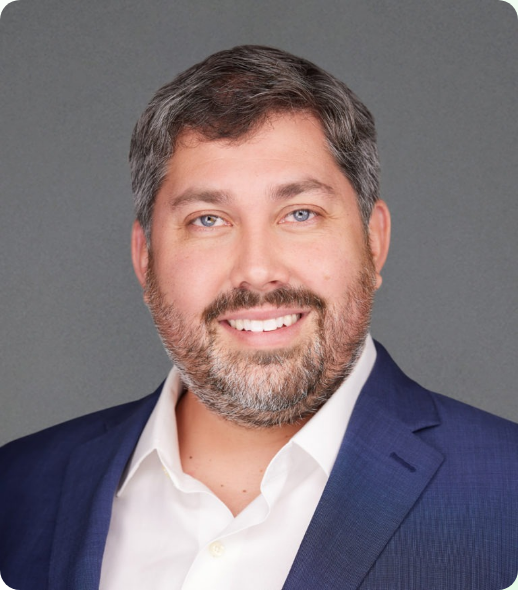Give a one-word or one-phrase response to the question:
What is the color of Dr. Pinto's blazer?

Dark